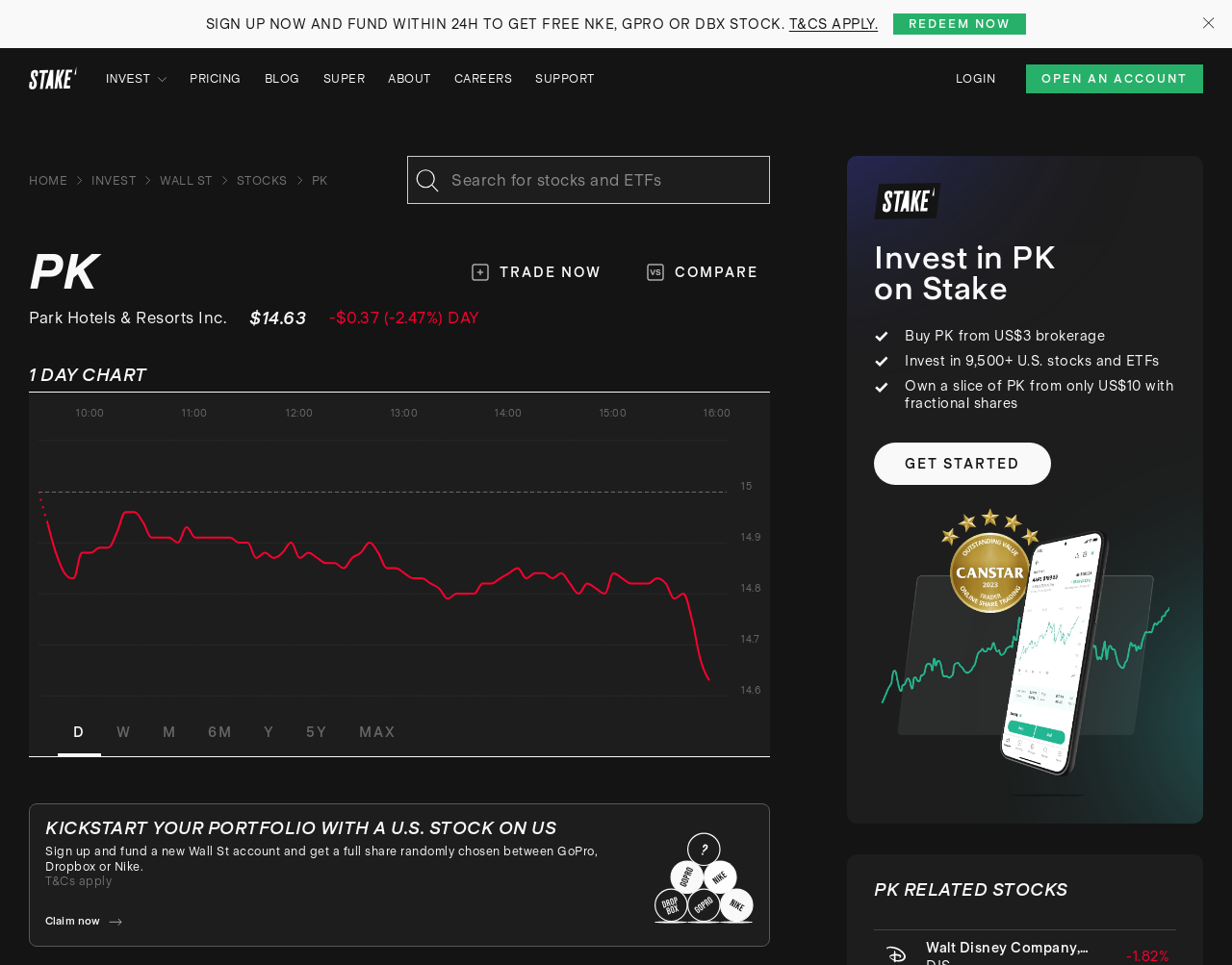Kindly determine the bounding box coordinates of the area that needs to be clicked to fulfill this instruction: "Invest".

[0.086, 0.074, 0.135, 0.09]